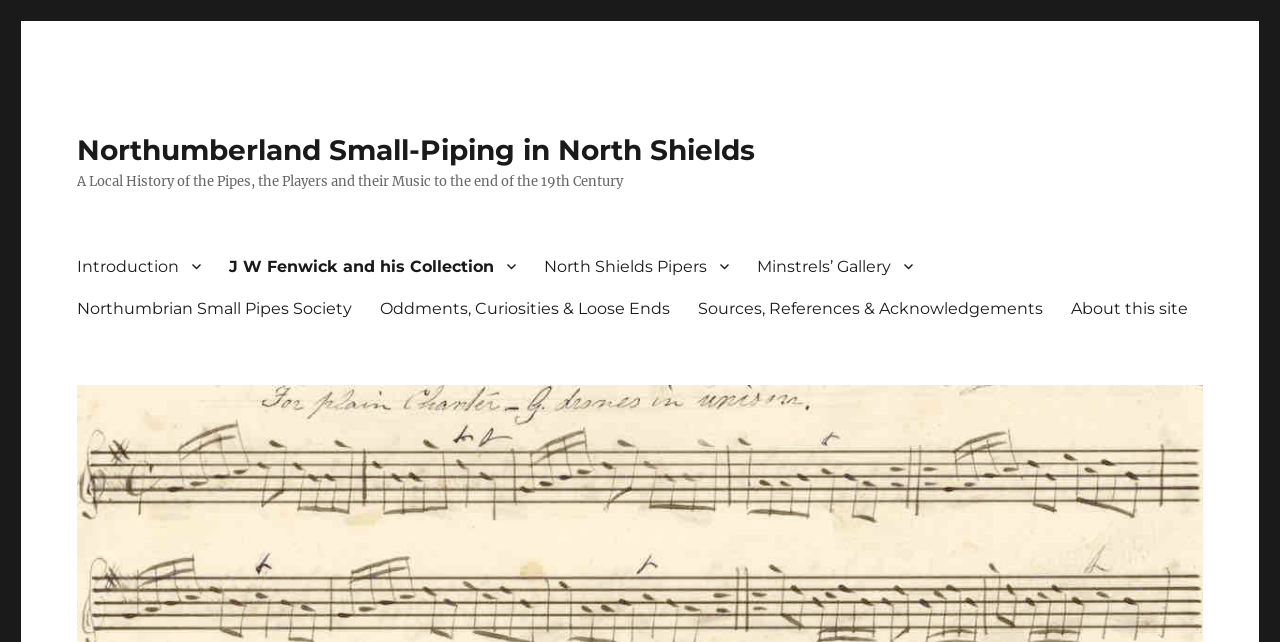Pinpoint the bounding box coordinates of the clickable area needed to execute the instruction: "go to Introduction". The coordinates should be specified as four float numbers between 0 and 1, i.e., [left, top, right, bottom].

[0.049, 0.382, 0.168, 0.447]